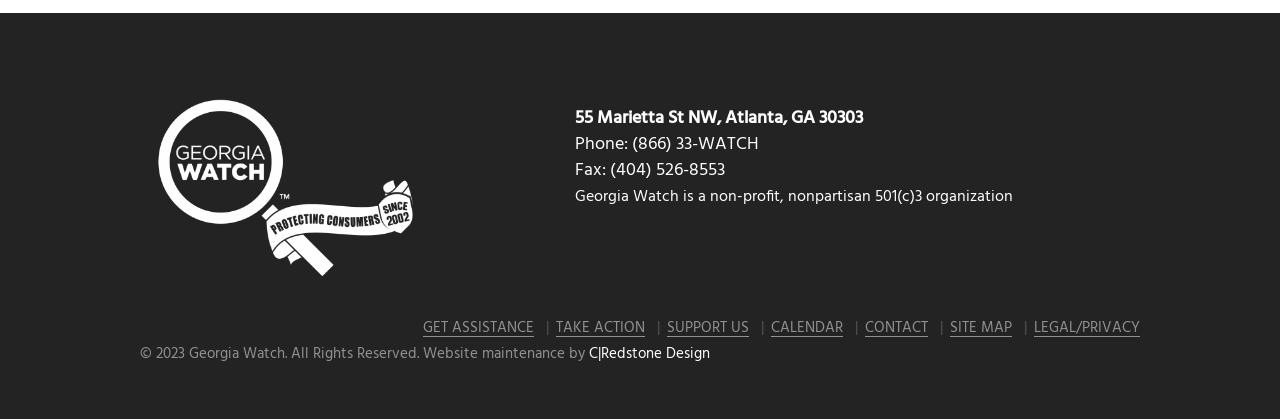Identify the bounding box coordinates for the element you need to click to achieve the following task: "Check the SITE MAP". The coordinates must be four float values ranging from 0 to 1, formatted as [left, top, right, bottom].

[0.742, 0.763, 0.791, 0.805]